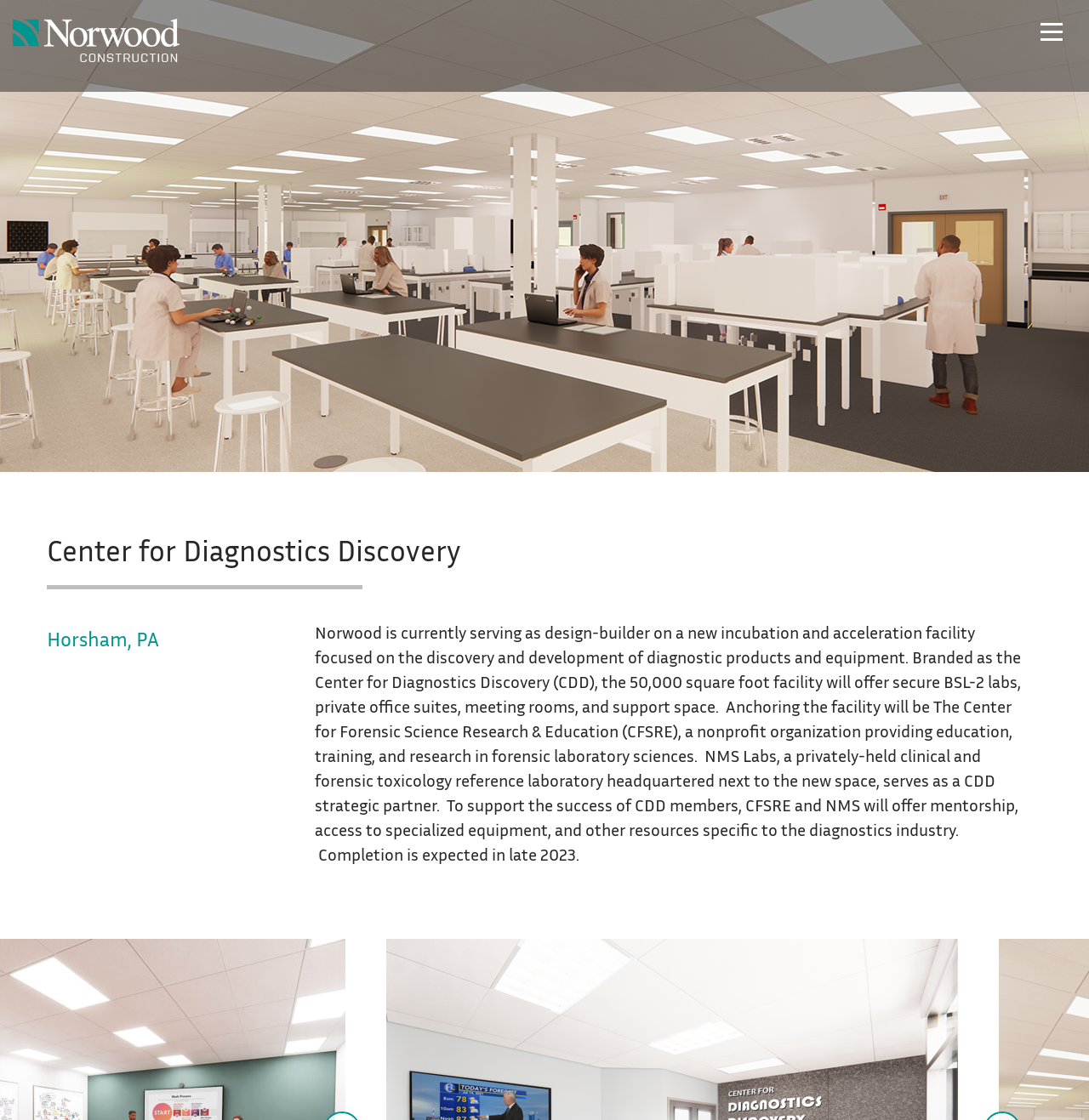Please identify the primary heading on the webpage and return its text.

Center for Diagnostics Discovery